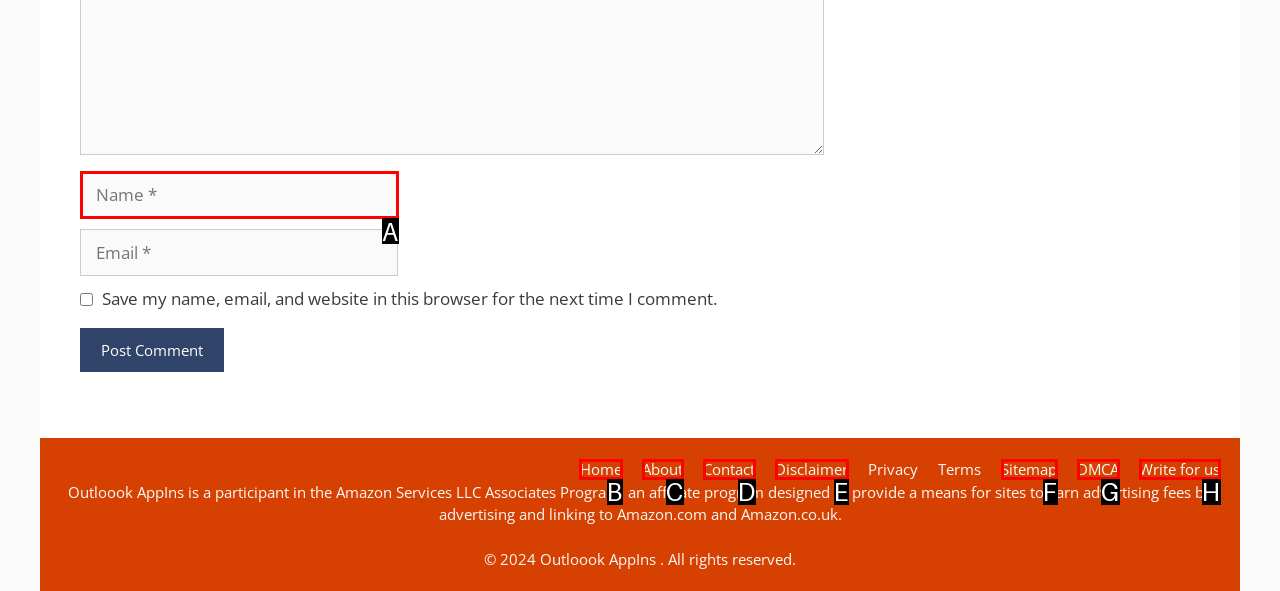Determine the HTML element to be clicked to complete the task: Go to the Home page. Answer by giving the letter of the selected option.

B